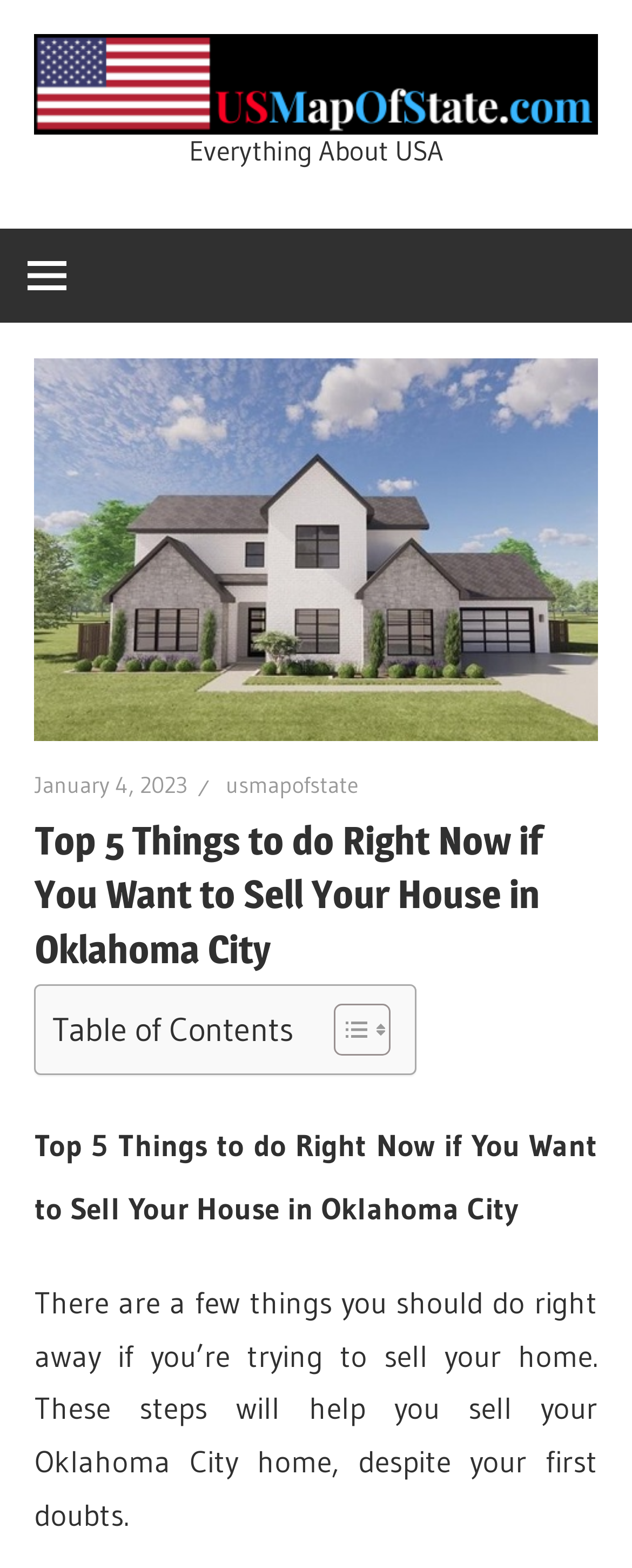Locate the bounding box of the user interface element based on this description: "US Map Of State".

[0.5, 0.095, 0.71, 0.336]